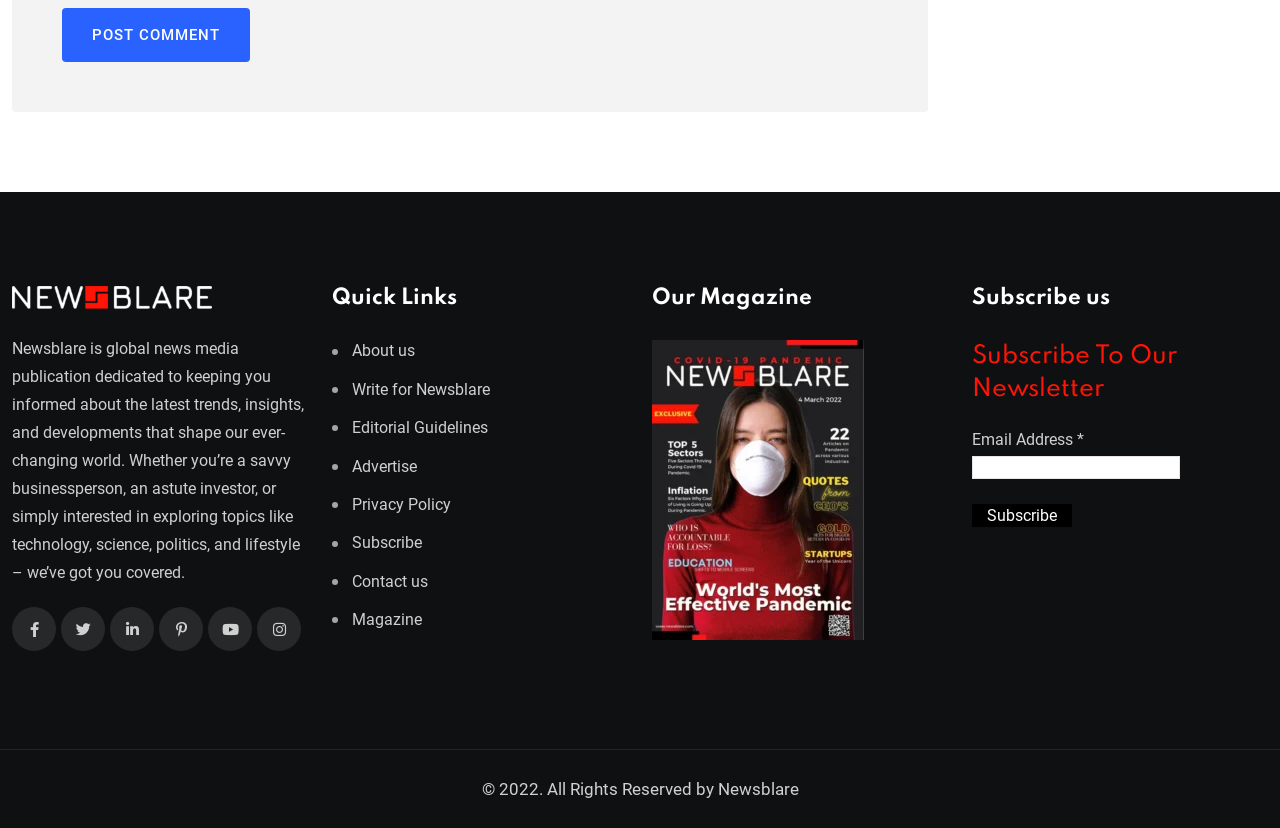Can you find the bounding box coordinates for the UI element given this description: "name="submit" value="Post Comment""? Provide the coordinates as four float numbers between 0 and 1: [left, top, right, bottom].

[0.048, 0.01, 0.195, 0.075]